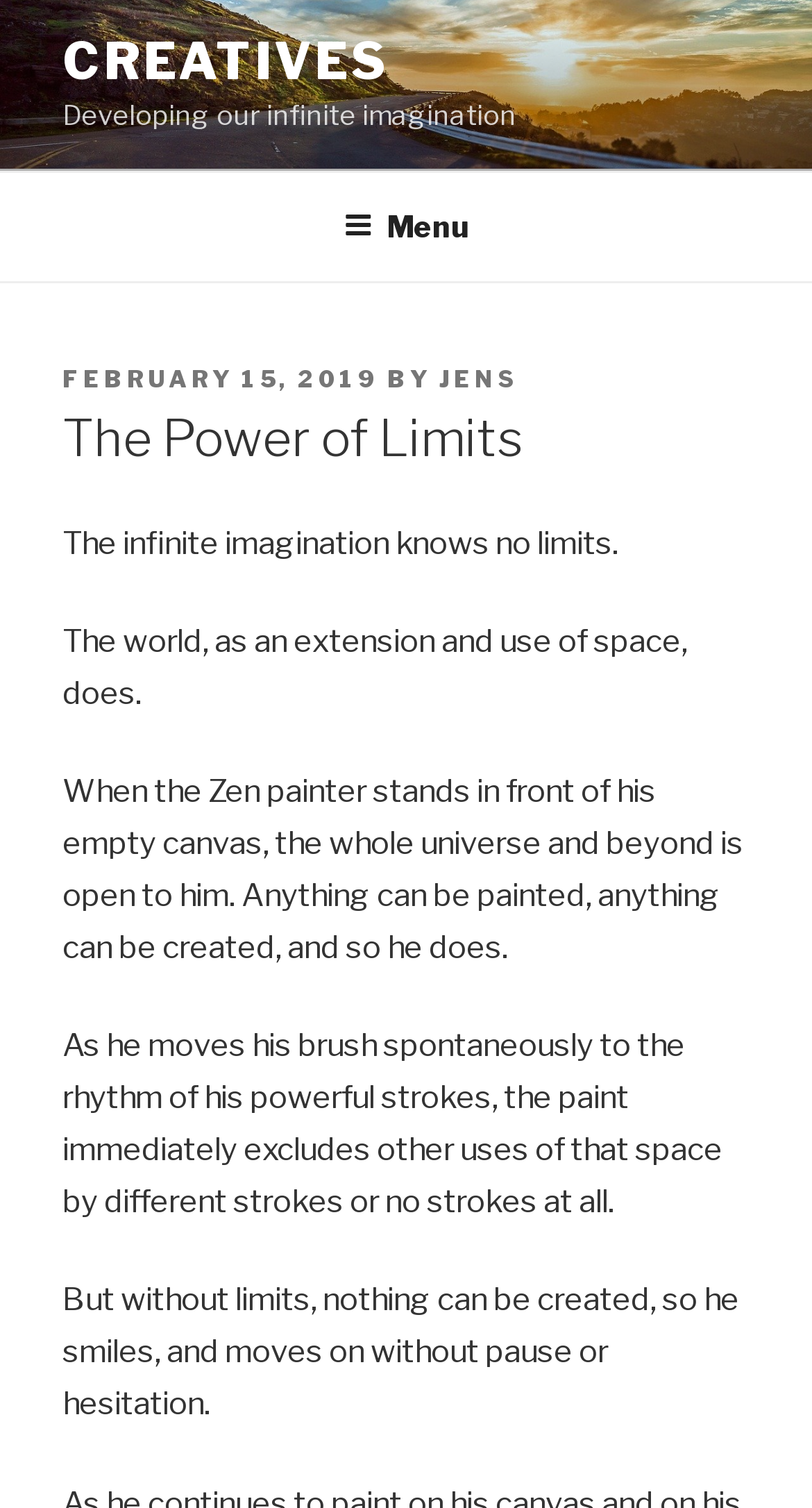Convey a detailed summary of the webpage, mentioning all key elements.

The webpage is about "The Power of Limits" and appears to be a blog post or article. At the top, there is a logo image with the text "Creatives" and a link with the same text. Below the logo, there is a navigation menu labeled "Top Menu" with a button to expand or collapse it.

The main content of the page is a series of paragraphs that discuss the concept of limits and creativity. The text begins with a heading "The Power of Limits" followed by three paragraphs that explore the idea of infinite imagination and the importance of limits in creating something. The paragraphs are positioned in a vertical column, with each one below the previous one.

To the top-left of the main content, there is a section that displays the post's metadata, including the date "FEBRUARY 15, 2019" and the author's name "JENS". This section is positioned above the main heading.

There is no prominent image on the page apart from the logo at the top. The overall layout is simple, with a focus on the text content.